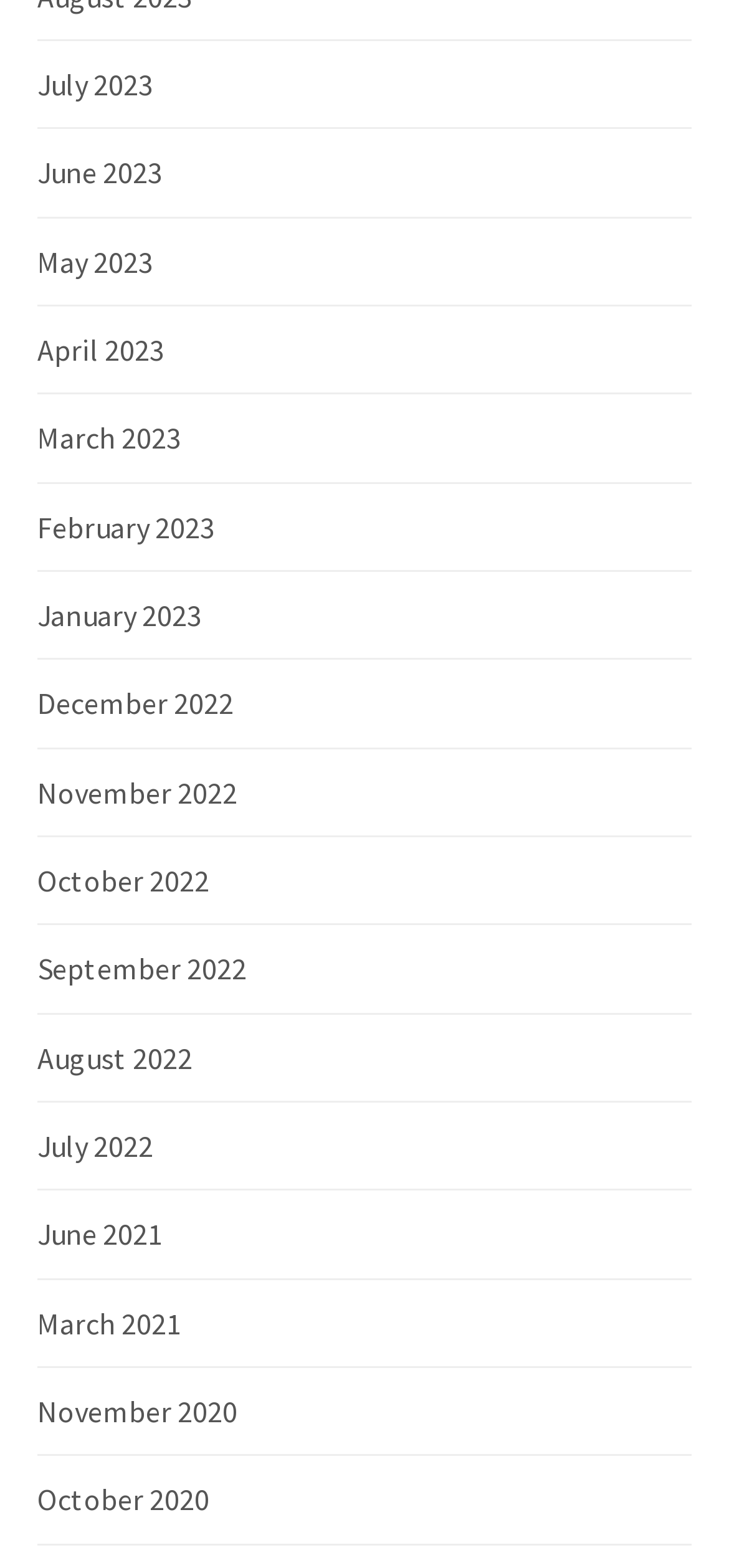How many links are there in 2022?
Observe the image and answer the question with a one-word or short phrase response.

12